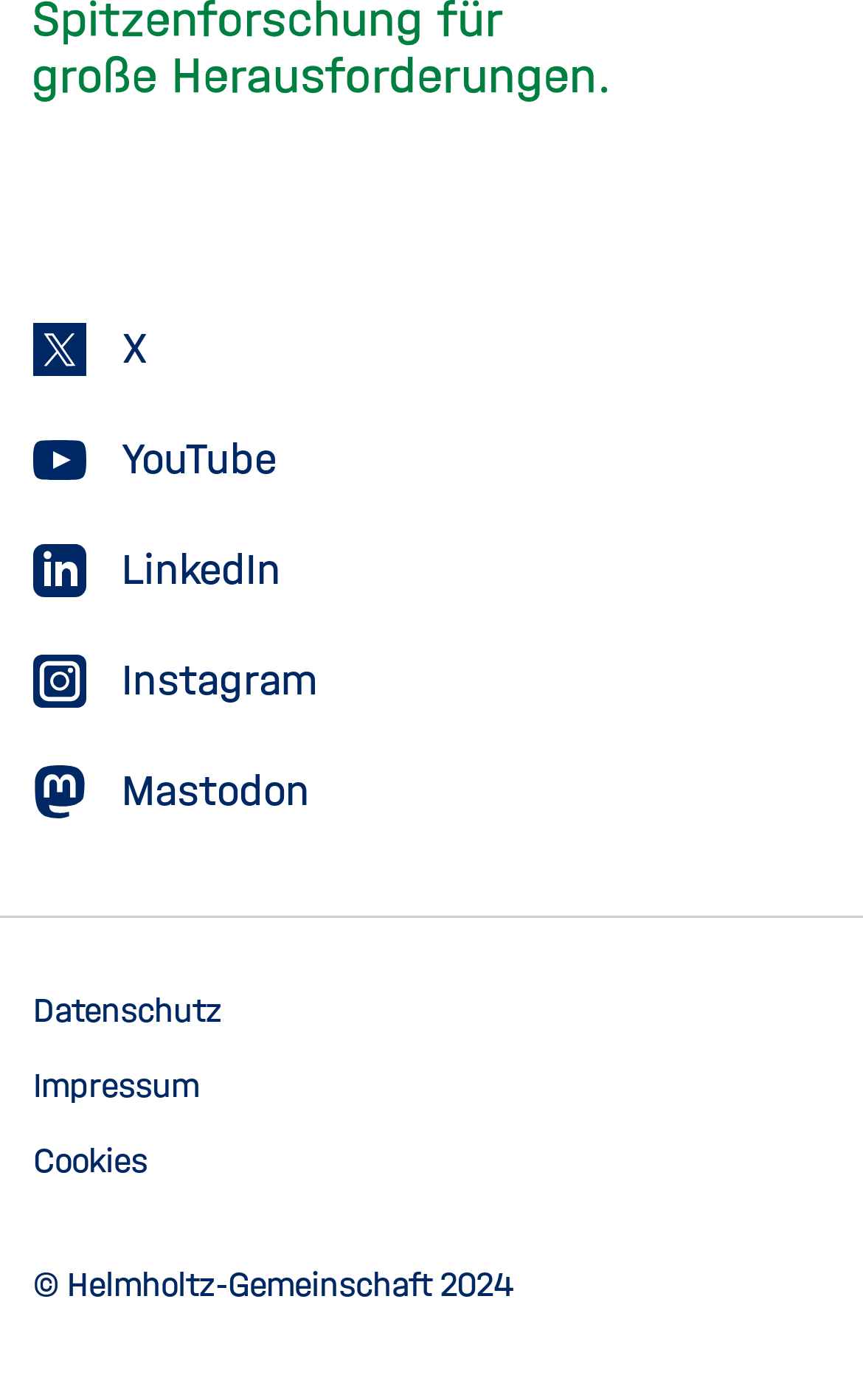Pinpoint the bounding box coordinates of the area that must be clicked to complete this instruction: "click Cookies".

[0.038, 0.81, 0.171, 0.848]